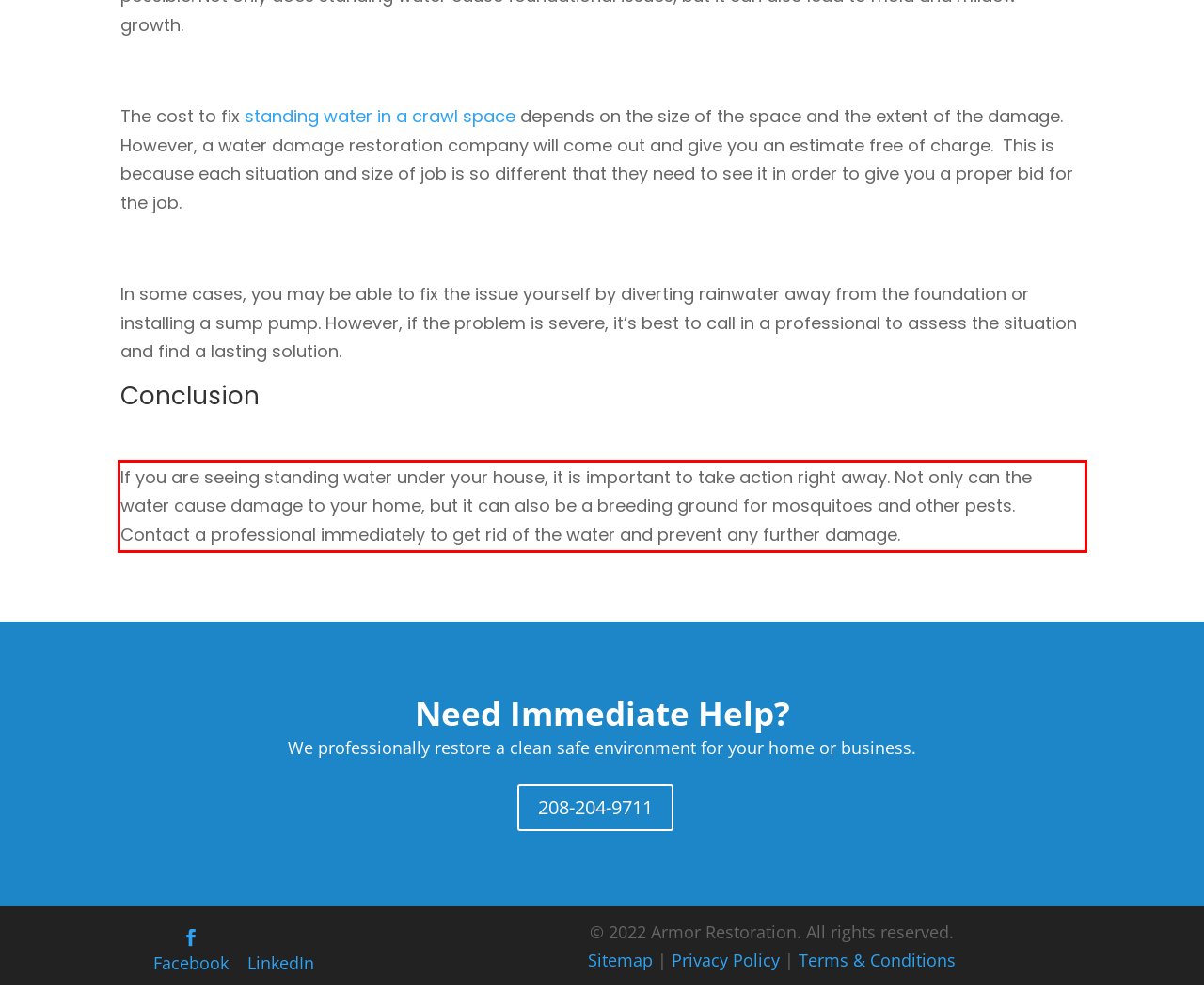You are provided with a screenshot of a webpage containing a red bounding box. Please extract the text enclosed by this red bounding box.

If you are seeing standing water under your house, it is important to take action right away. Not only can the water cause damage to your home, but it can also be a breeding ground for mosquitoes and other pests. Contact a professional immediately to get rid of the water and prevent any further damage.